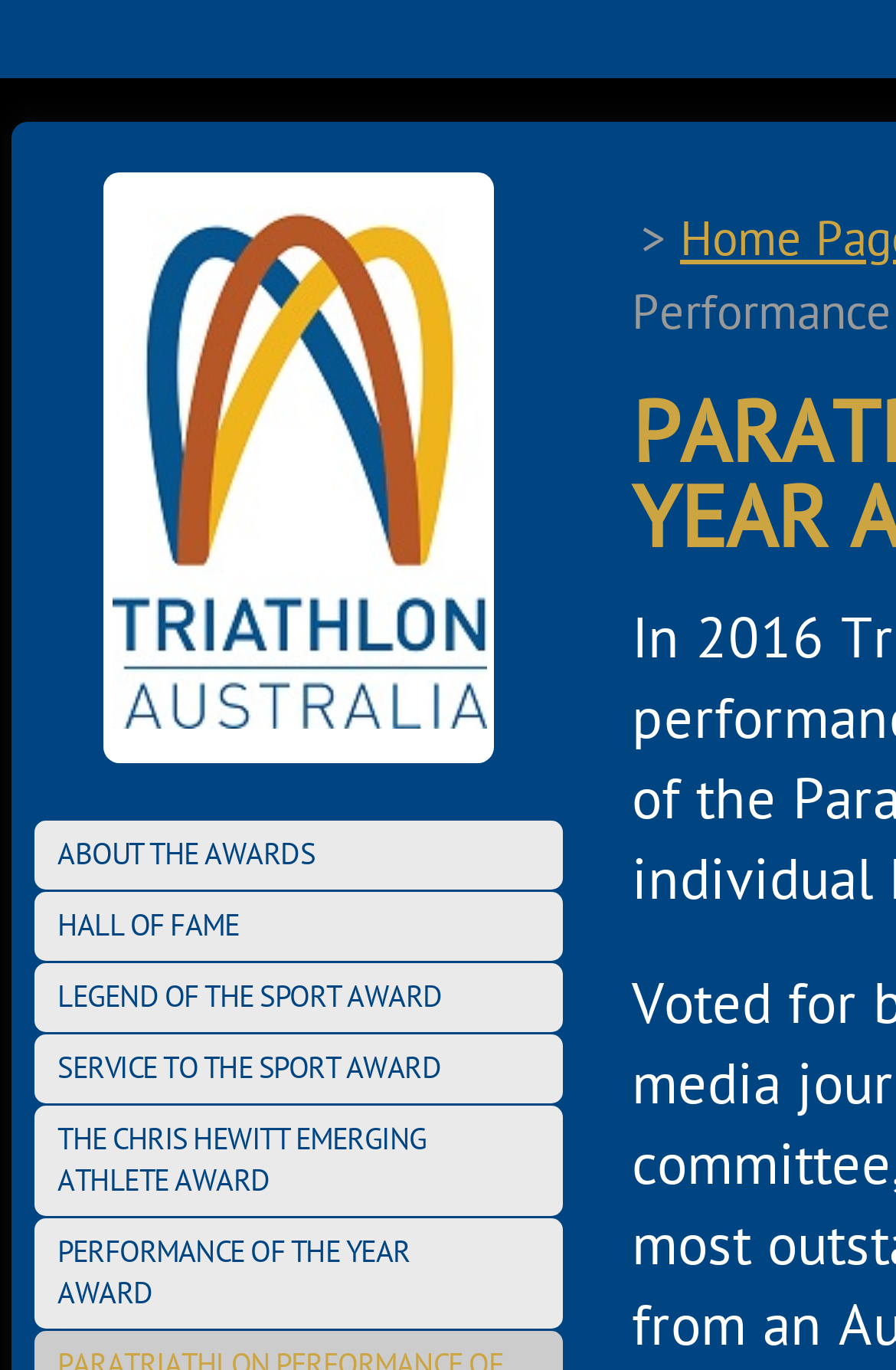Describe every aspect of the webpage in a detailed manner.

The webpage is about the Paratriathlon Performance of the Year Award. At the top, there is a link on the left side, followed by a series of links on the left side, including "ABOUT THE AWARDS", "HALL OF FAME", "LEGEND OF THE SPORT AWARD", "SERVICE TO THE SPORT AWARD", "THE CHRIS HEWITT EMERGING ATHLETE AWARD", and "PERFORMANCE OF THE YEAR AWARD". These links are stacked vertically, with "ABOUT THE AWARDS" at the top and "PERFORMANCE OF THE YEAR AWARD" at the bottom. On the right side, there is another link, but its text is not specified. Below the links, there is a static text element containing a non-descriptive text, likely a separator or a spacer.